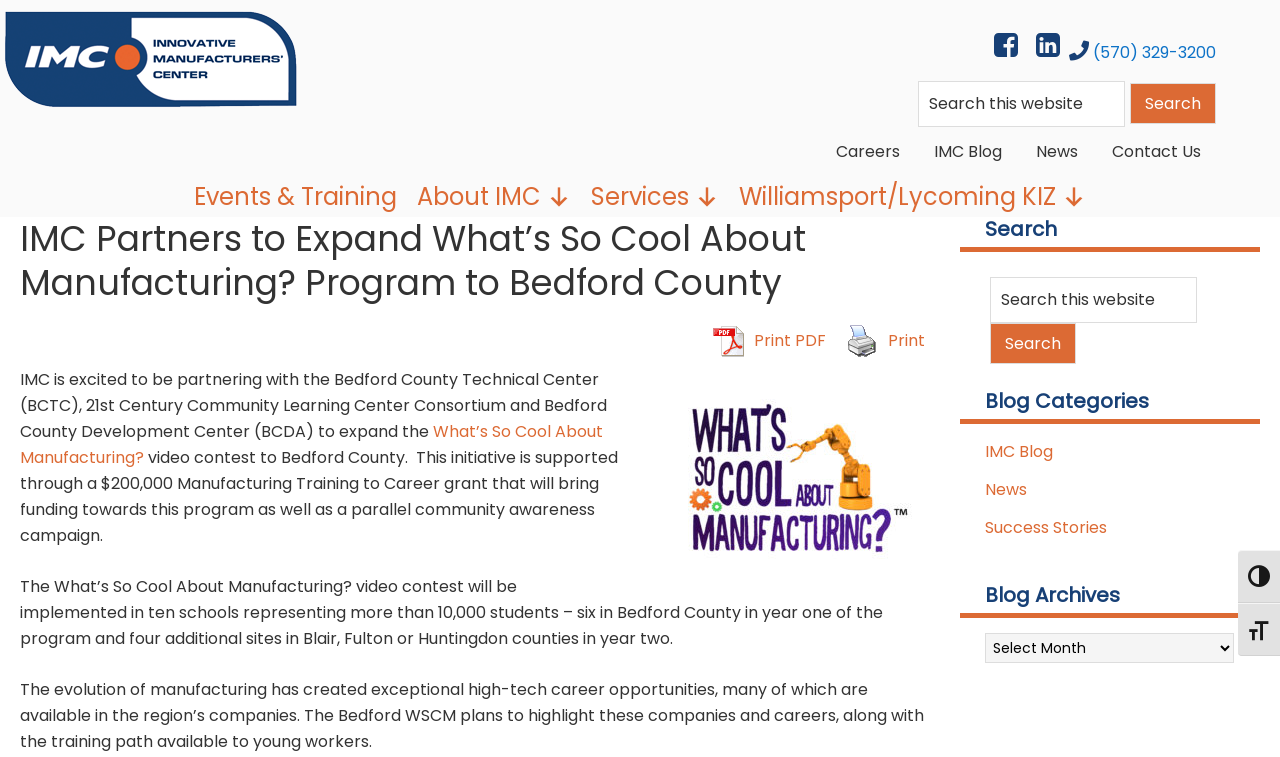Please determine and provide the text content of the webpage's heading.

IMC Partners to Expand What’s So Cool About Manufacturing? Program to Bedford County